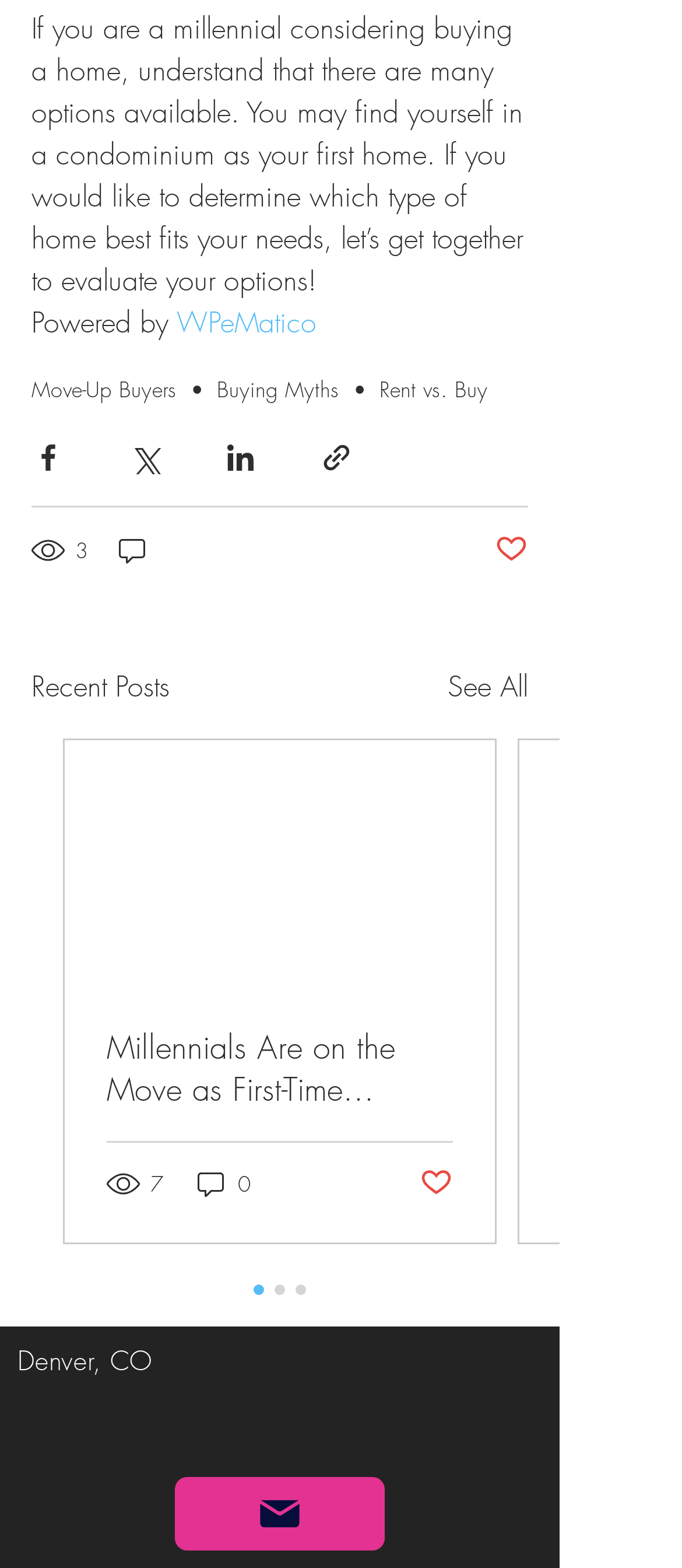What is the purpose of the buttons with Facebook, Twitter, and LinkedIn icons?
Using the details from the image, give an elaborate explanation to answer the question.

The buttons with Facebook, Twitter, and LinkedIn icons are used to share the content via social media, as indicated by their positions and the images associated with them.